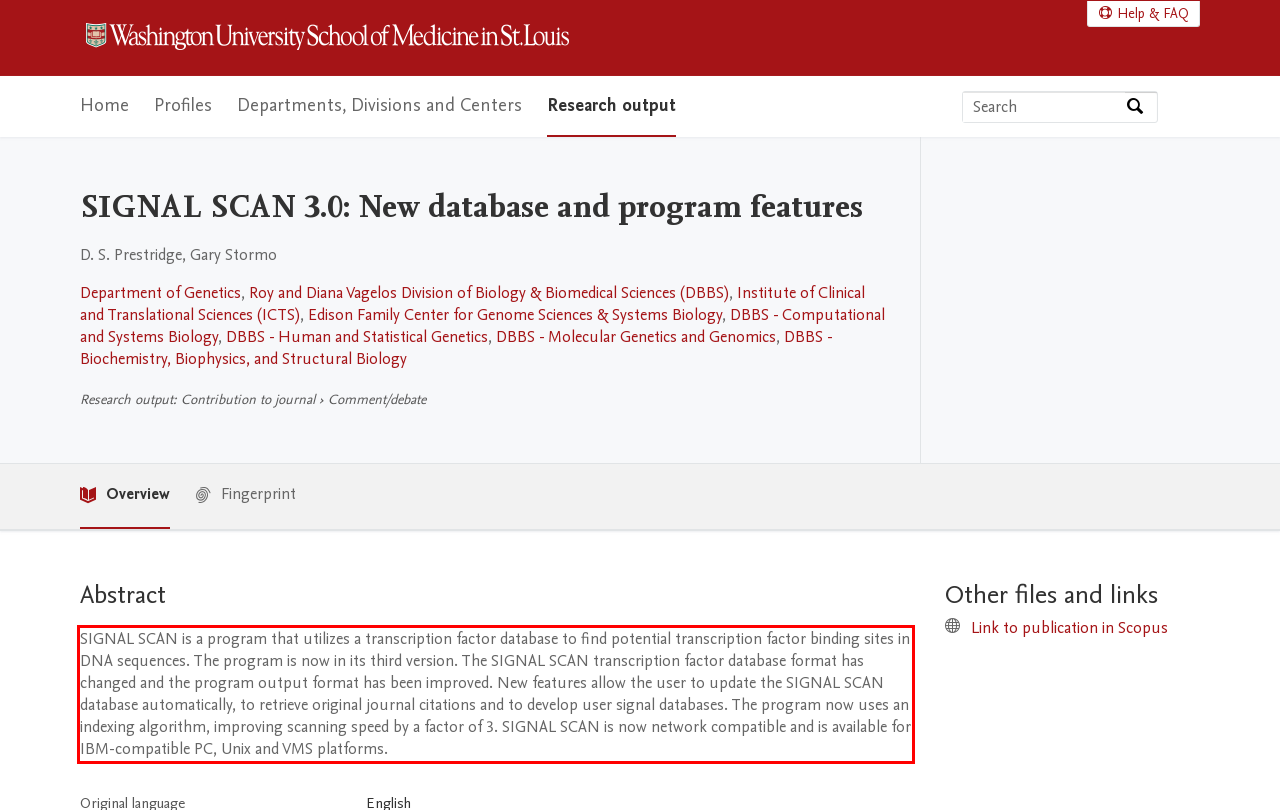Identify and transcribe the text content enclosed by the red bounding box in the given screenshot.

SIGNAL SCAN is a program that utilizes a transcription factor database to find potential transcription factor binding sites in DNA sequences. The program is now in its third version. The SIGNAL SCAN transcription factor database format has changed and the program output format has been improved. New features allow the user to update the SIGNAL SCAN database automatically, to retrieve original journal citations and to develop user signal databases. The program now uses an indexing algorithm, improving scanning speed by a factor of 3. SIGNAL SCAN is now network compatible and is available for IBM-compatible PC, Unix and VMS platforms.